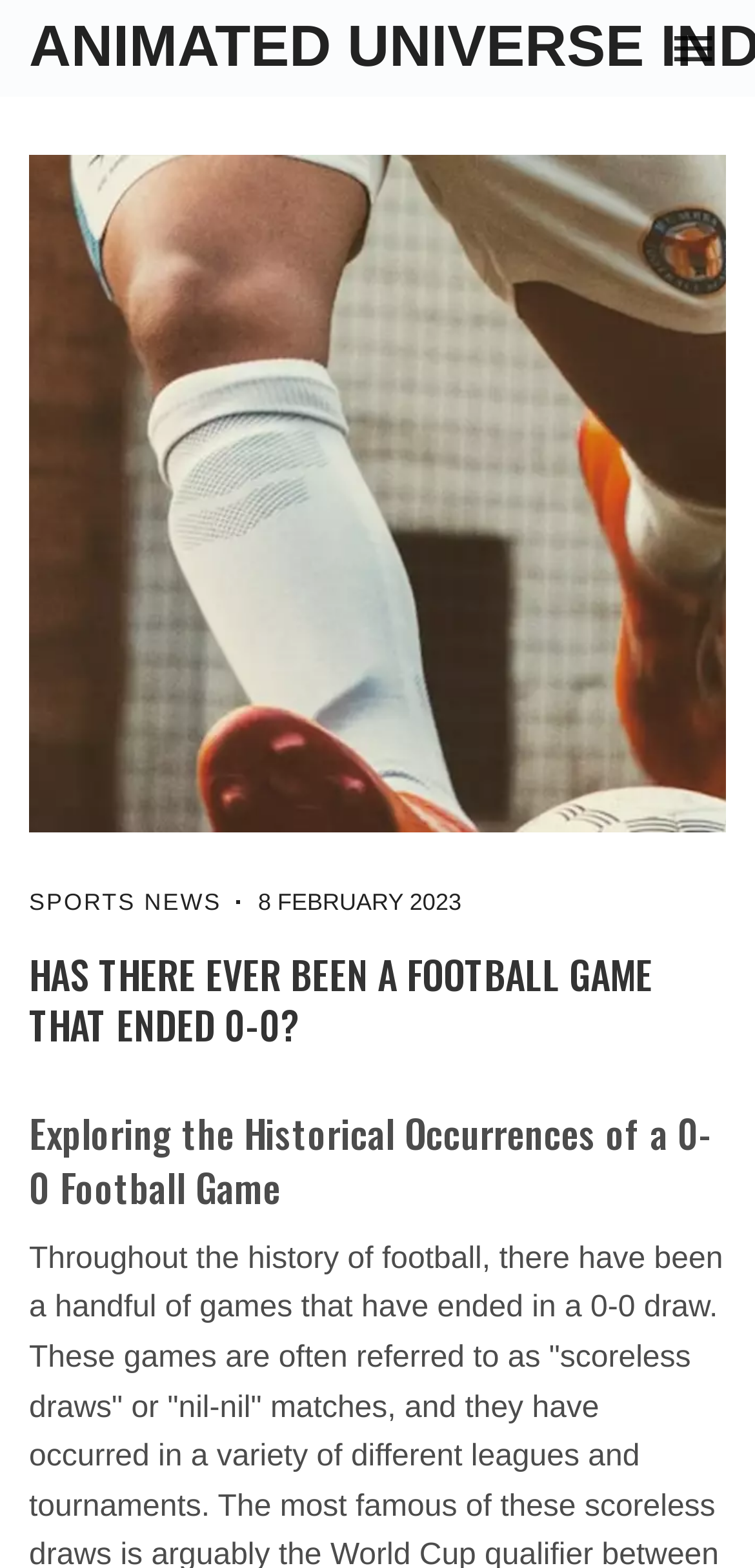Please provide the main heading of the webpage content.

HAS THERE EVER BEEN A FOOTBALL GAME THAT ENDED 0-0?